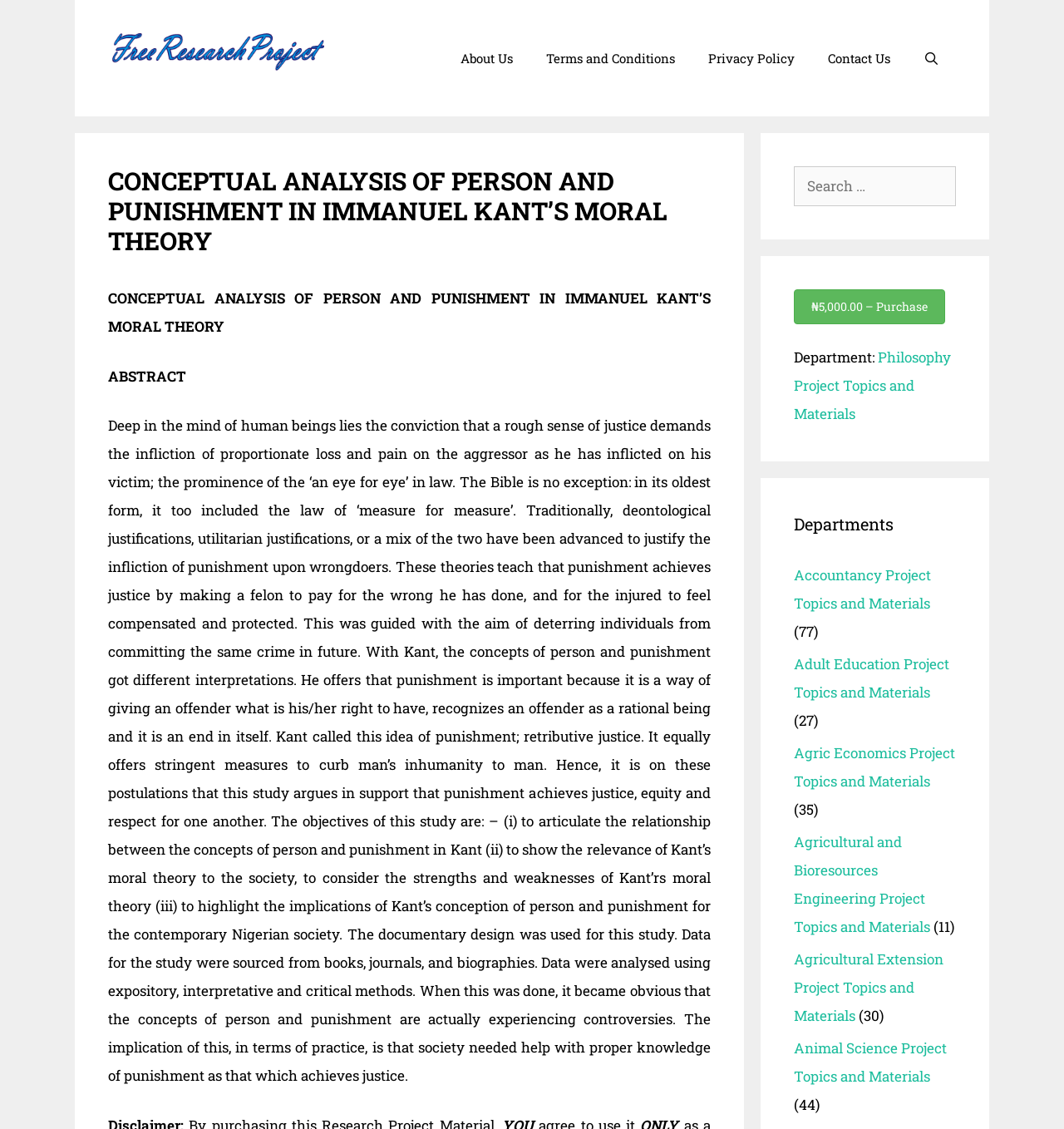Can you find the bounding box coordinates of the area I should click to execute the following instruction: "Click the 'About Us' link"?

[0.417, 0.029, 0.497, 0.074]